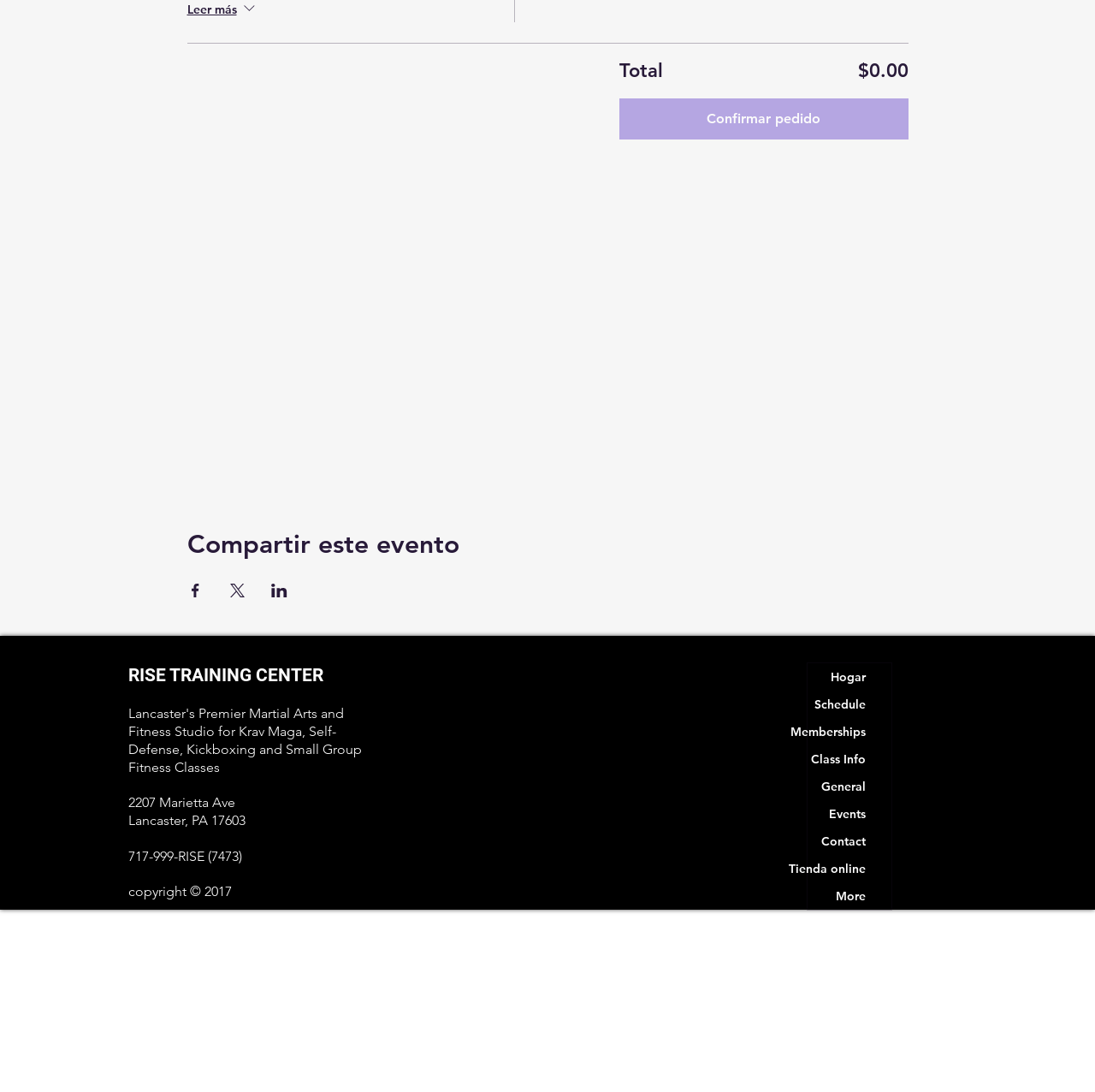Determine the bounding box coordinates of the area to click in order to meet this instruction: "Click the Confirmar pedido button".

[0.566, 0.09, 0.829, 0.128]